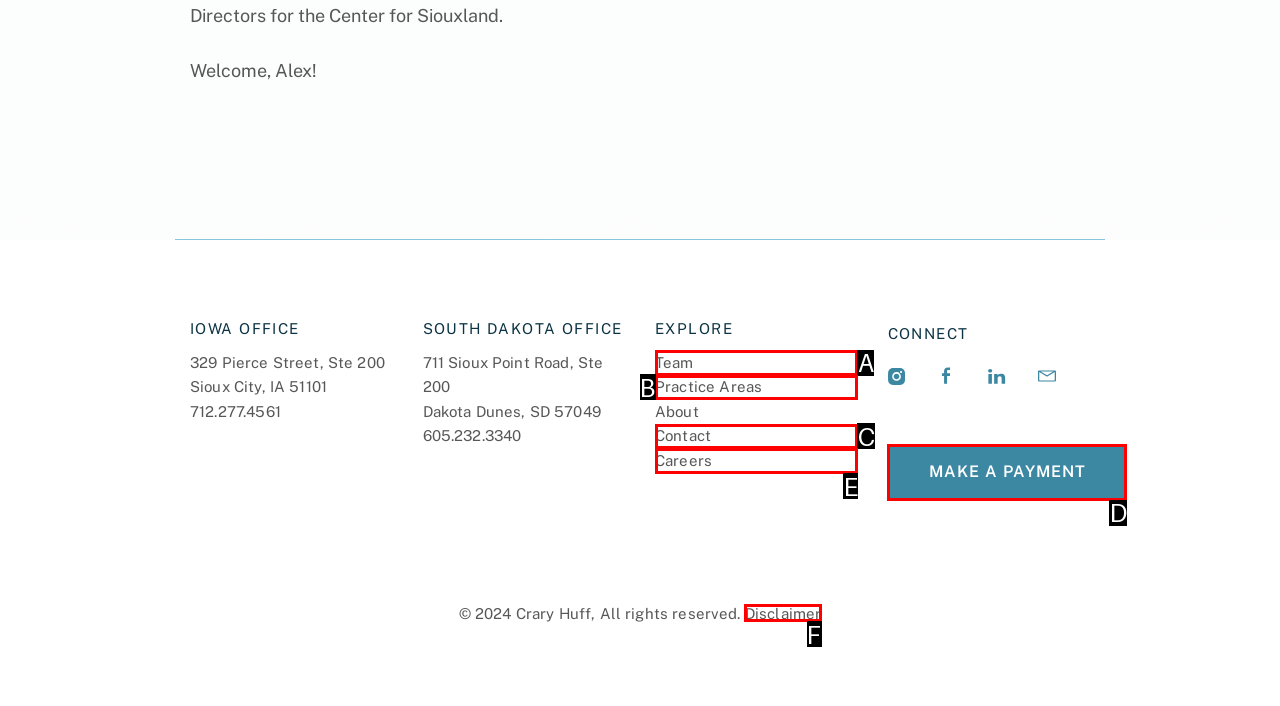Which HTML element matches the description: Make a Payment the best? Answer directly with the letter of the chosen option.

D